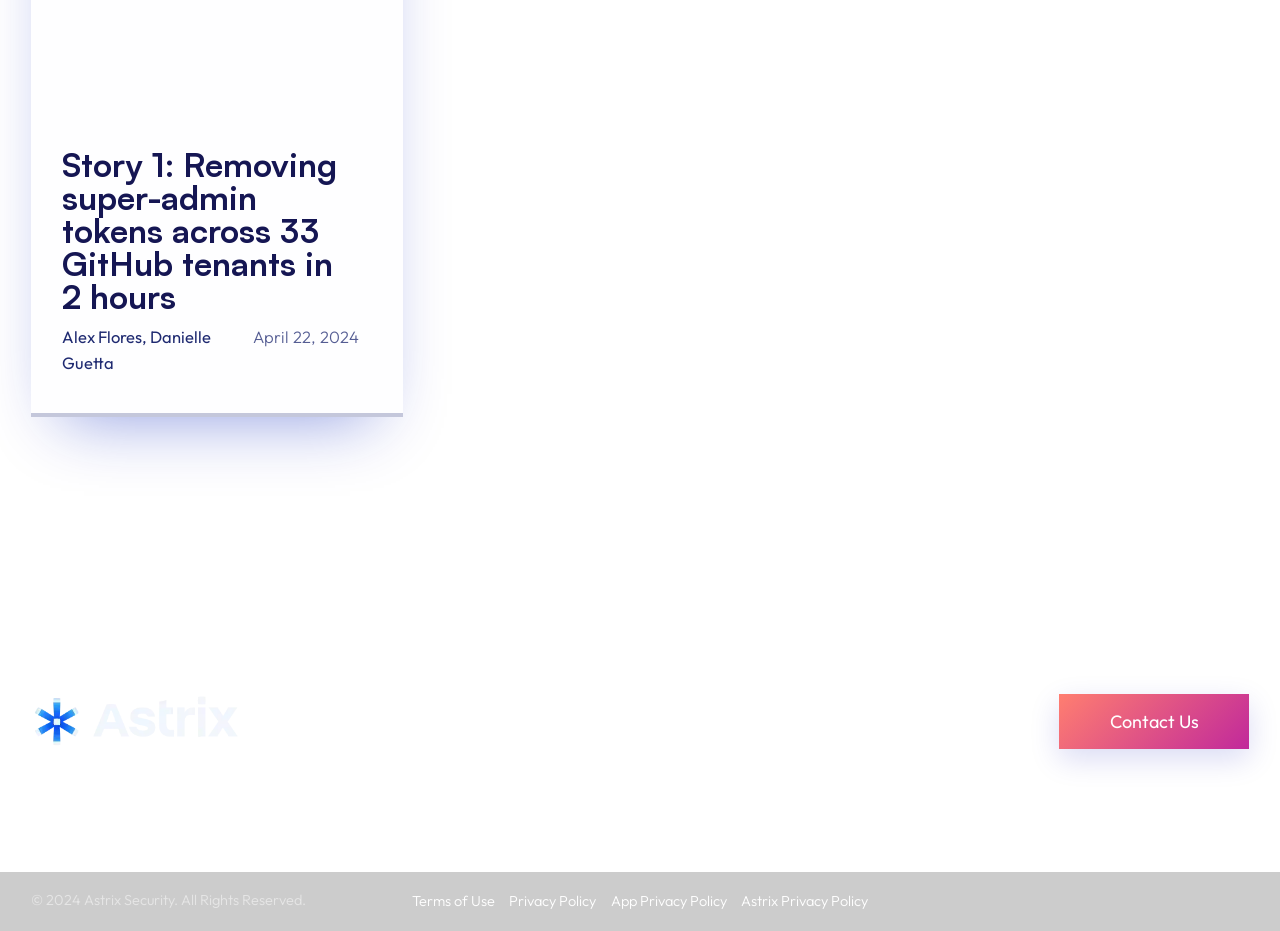How many policy links are available in the footer?
Utilize the information in the image to give a detailed answer to the question.

The policy links are located in the footer section of the webpage, and there are four links: Terms of Use, Privacy Policy, App Privacy Policy, and Astrix Privacy Policy.